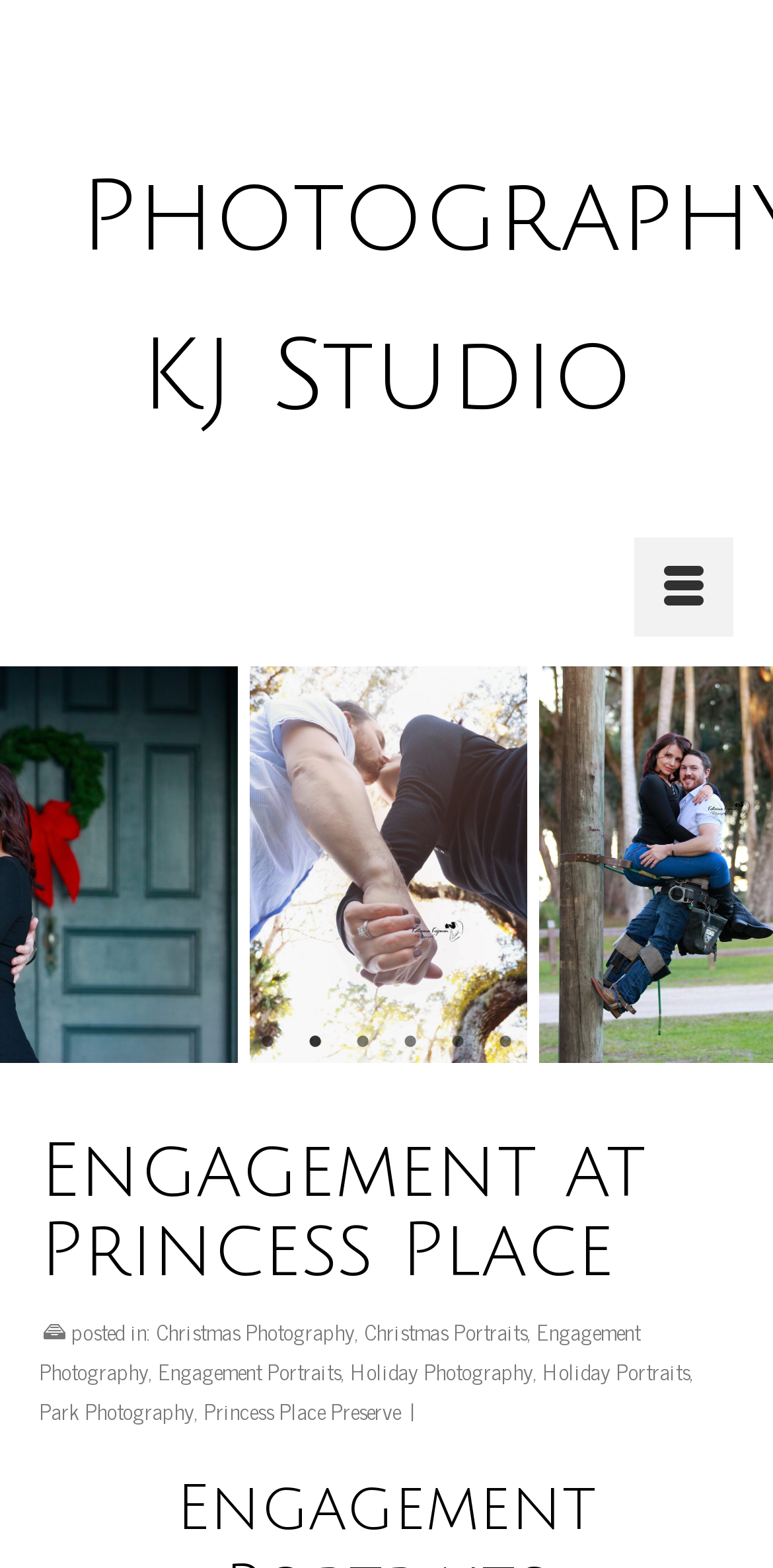What is the category of the link 'Christmas Photography'?
Please provide a comprehensive answer to the question based on the webpage screenshot.

By examining the context of the link 'Christmas Photography', I can infer that it belongs to the category of 'Holiday' photography. This information is obtained by analyzing the surrounding text and links, which suggest a theme of holiday-related photography.